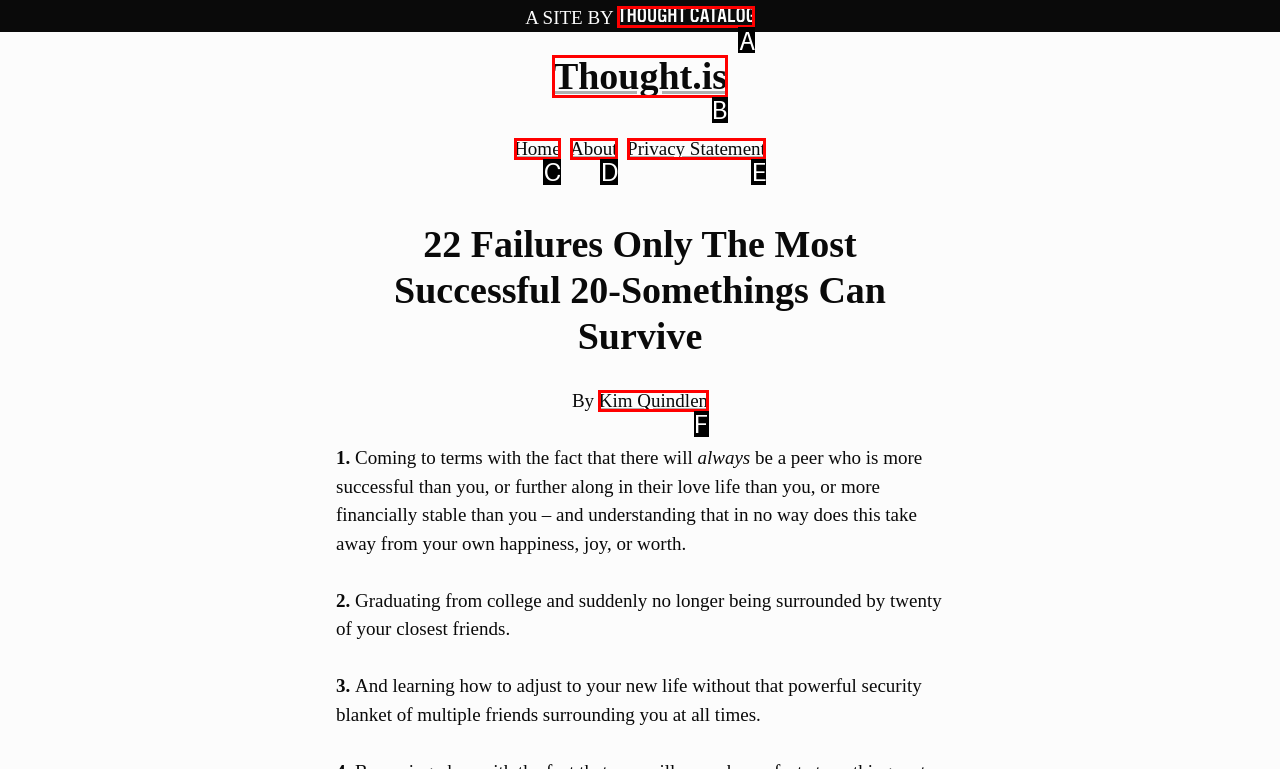Match the description: Privacy Statement to the correct HTML element. Provide the letter of your choice from the given options.

E